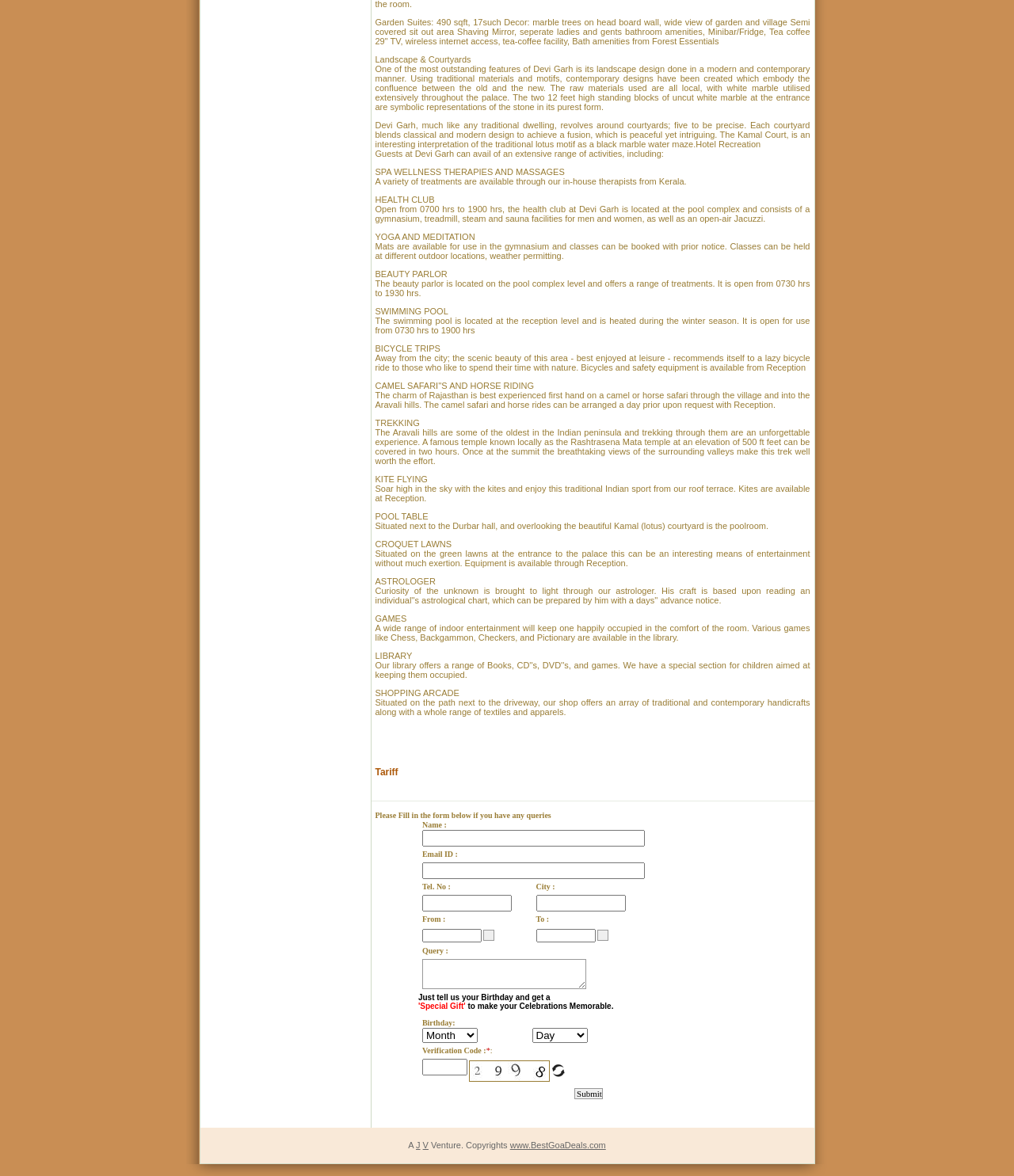Please identify the bounding box coordinates of the element's region that needs to be clicked to fulfill the following instruction: "Fill in the name field". The bounding box coordinates should consist of four float numbers between 0 and 1, i.e., [left, top, right, bottom].

[0.416, 0.706, 0.636, 0.72]